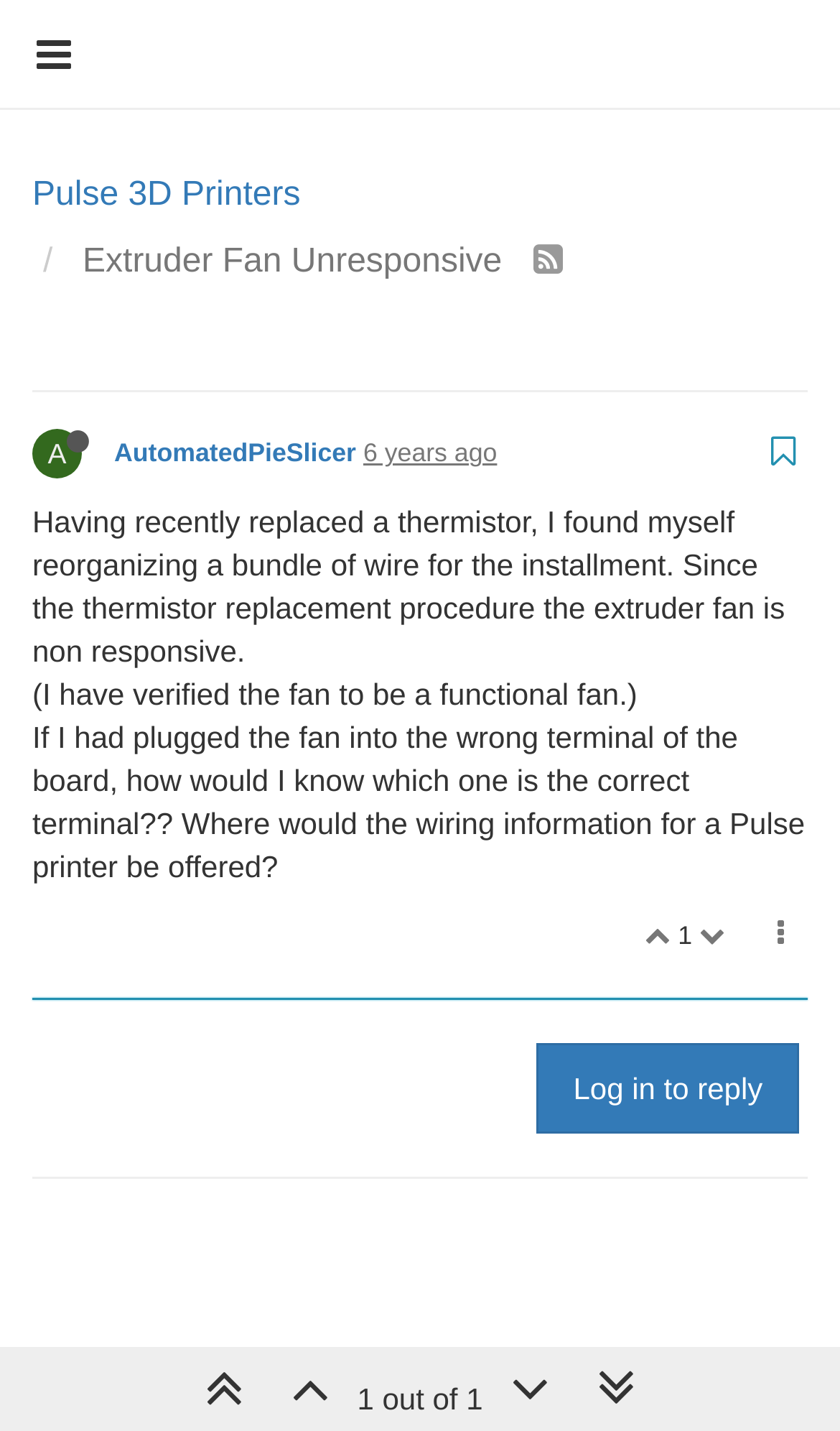Create an elaborate caption that covers all aspects of the webpage.

The webpage appears to be a forum post or discussion thread on the MatterHackers Community website. At the top, there is a main section that spans the entire width of the page, taking up about 94.5% of the screen height. Within this section, there is a button with a font awesome icon on the top-left corner, followed by a link to "Pulse 3D Printers" and a static text element displaying the title "Extruder Fan Unresponsive". 

Below the title, there is a horizontal separator line that stretches across the page. Underneath this separator, there are several links and text elements. On the left side, there is a link with a font awesome icon, followed by a username "AutomatedPieSlicer" and a timestamp "6 years ago". 

The main content of the post is divided into three paragraphs of static text. The first paragraph describes the issue with the extruder fan, the second paragraph mentions verifying the fan's functionality, and the third paragraph asks for help with identifying the correct terminal on the board and finding wiring information for a Pulse printer. 

On the right side of the page, there are several links with font awesome icons, including a thumbs up, thumbs down, and a reply icon. Below the main content, there are two more horizontal separator lines, with a "Log in to reply" link and a static text element displaying "1 out of 1" at the very bottom of the page.